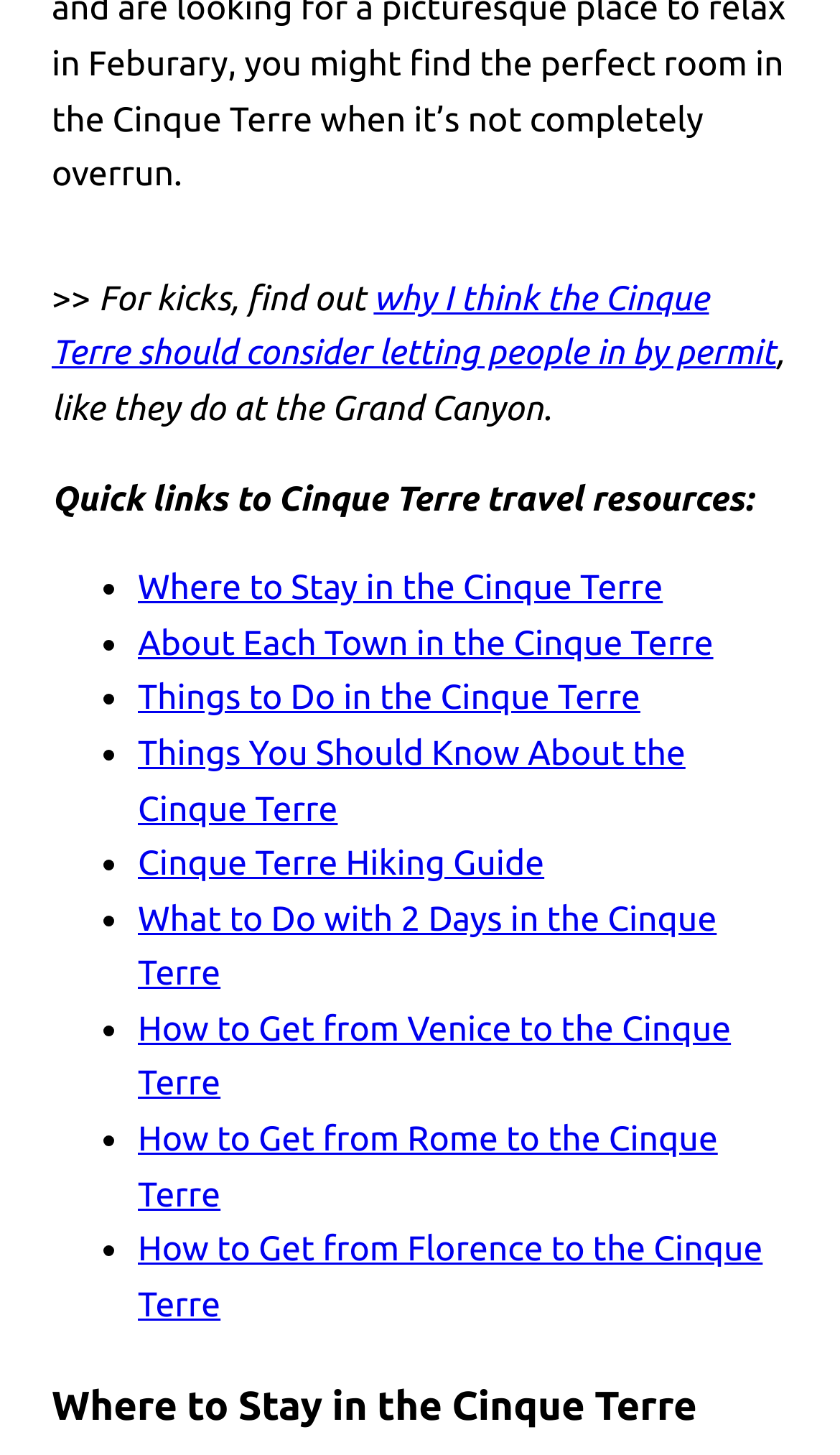Please determine the bounding box coordinates, formatted as (top-left x, top-left y, bottom-right x, bottom-right y), with all values as floating point numbers between 0 and 1. Identify the bounding box of the region described as: Cinque Terre Hiking Guide

[0.164, 0.581, 0.648, 0.607]